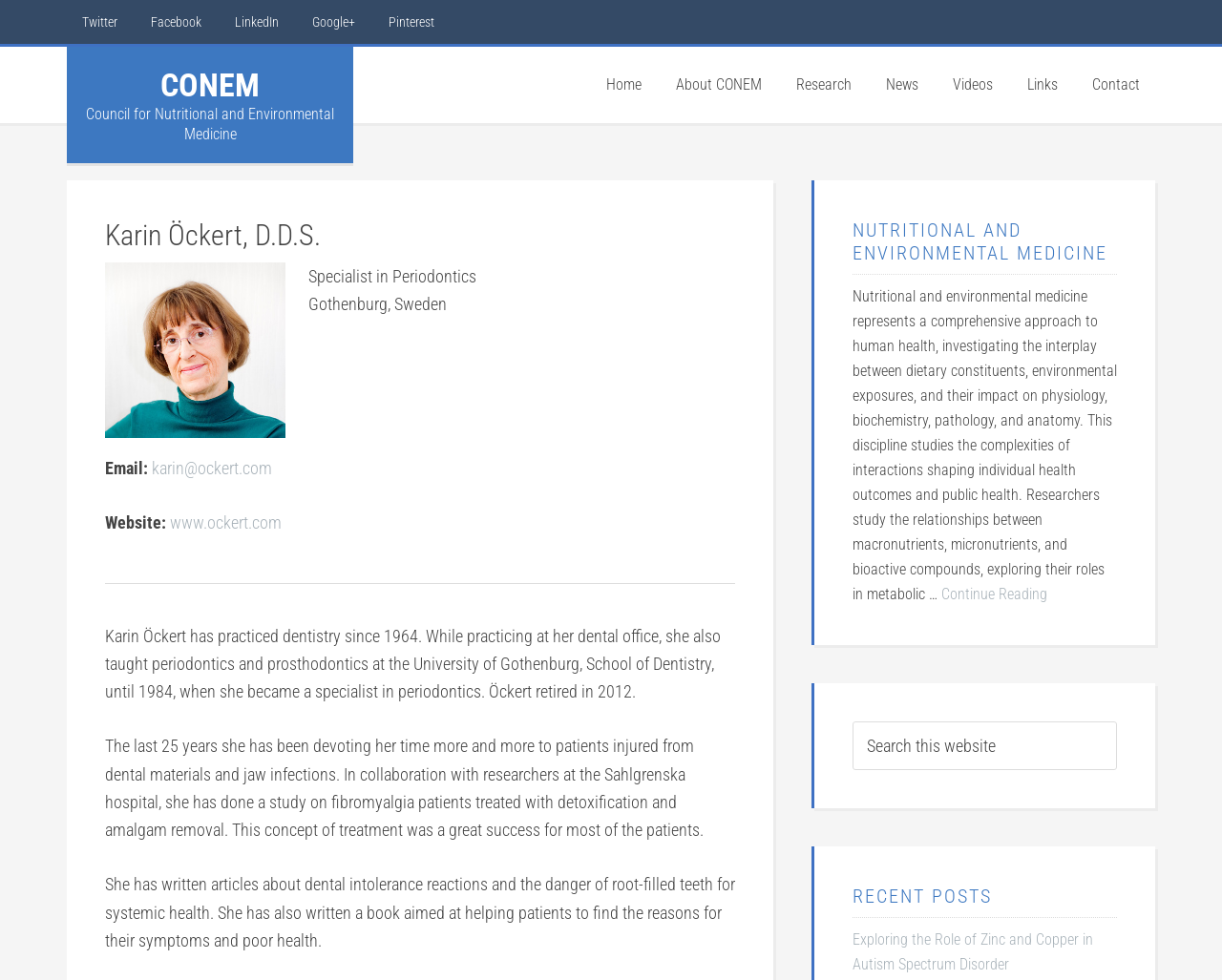Please identify the bounding box coordinates for the region that you need to click to follow this instruction: "Click on the 'Home' link".

None